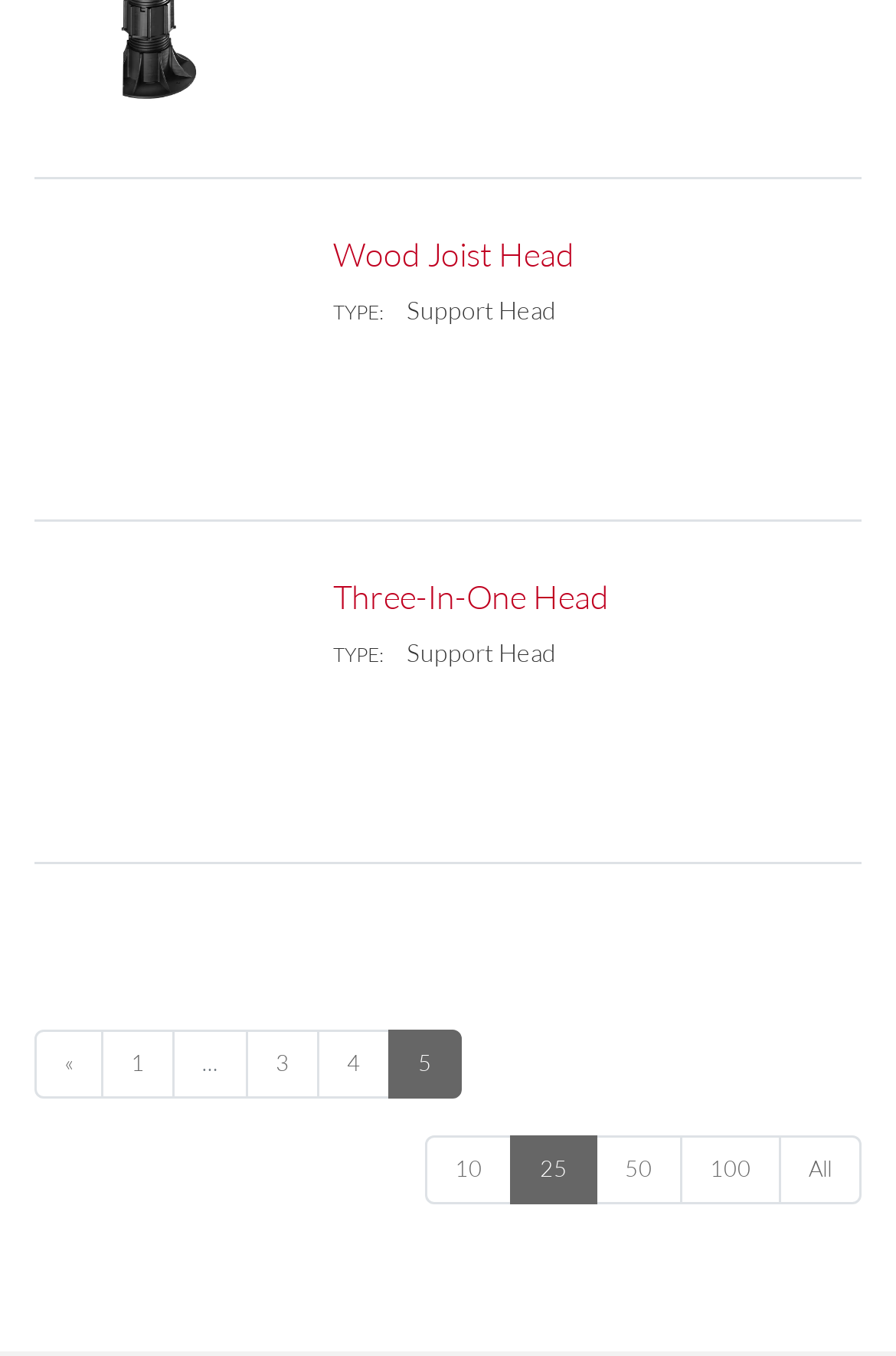Identify the bounding box for the UI element described as: "Three-In-One Head". The coordinates should be four float numbers between 0 and 1, i.e., [left, top, right, bottom].

[0.372, 0.426, 0.679, 0.454]